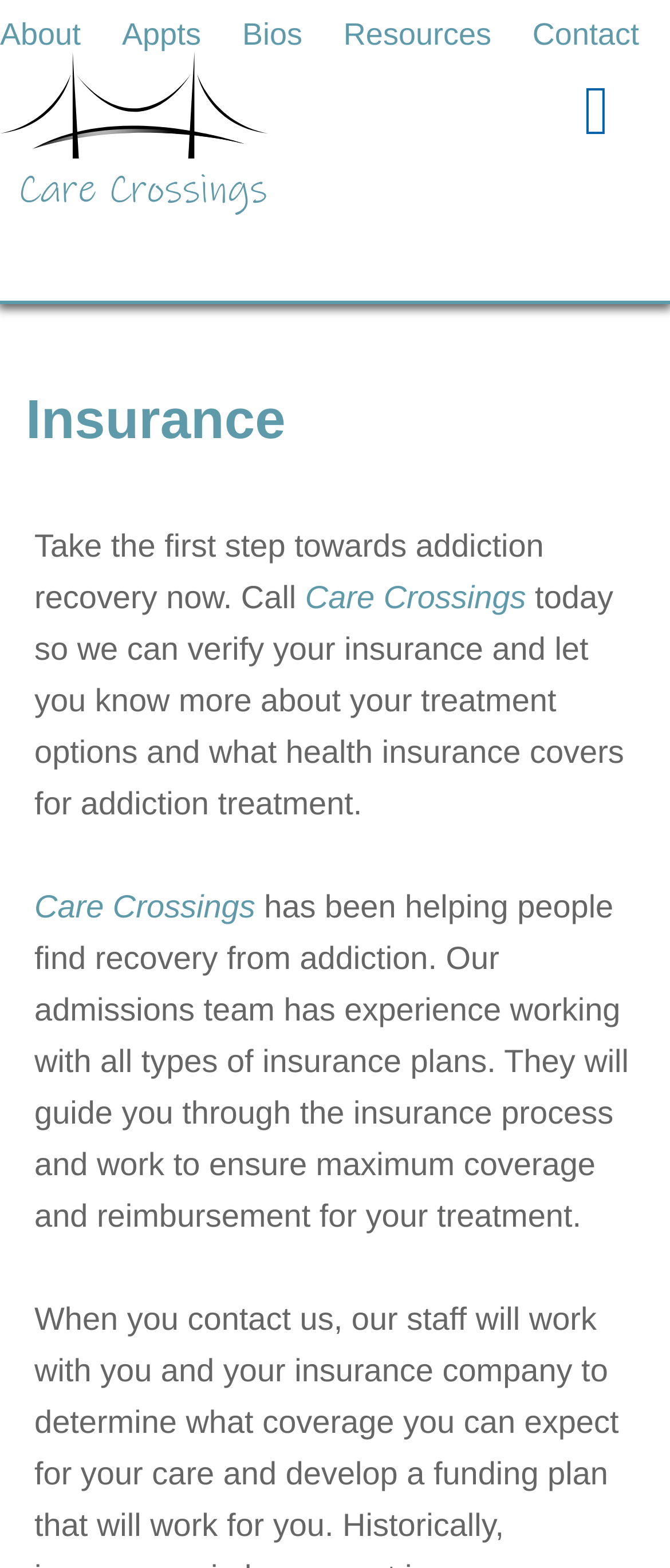Based on the image, give a detailed response to the question: What is the purpose of the admissions team?

I found the purpose of the admissions team by reading the static text element that says 'Our admissions team has experience working with all types of insurance plans. They will guide you through the insurance process and work to ensure maximum coverage and reimbursement for your treatment.'.